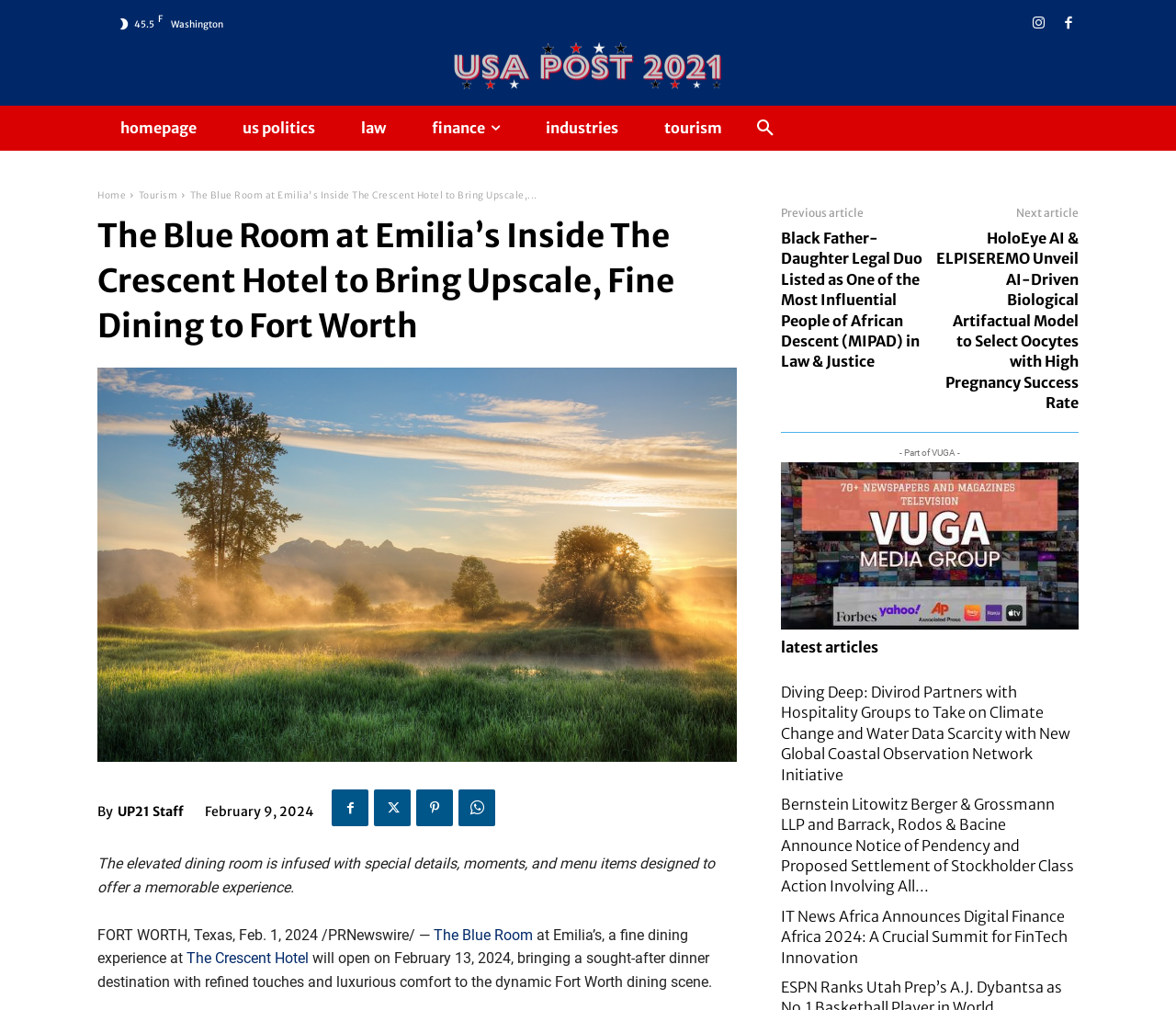What type of hotel is mentioned in the article?
Look at the screenshot and respond with a single word or phrase.

The Crescent Hotel